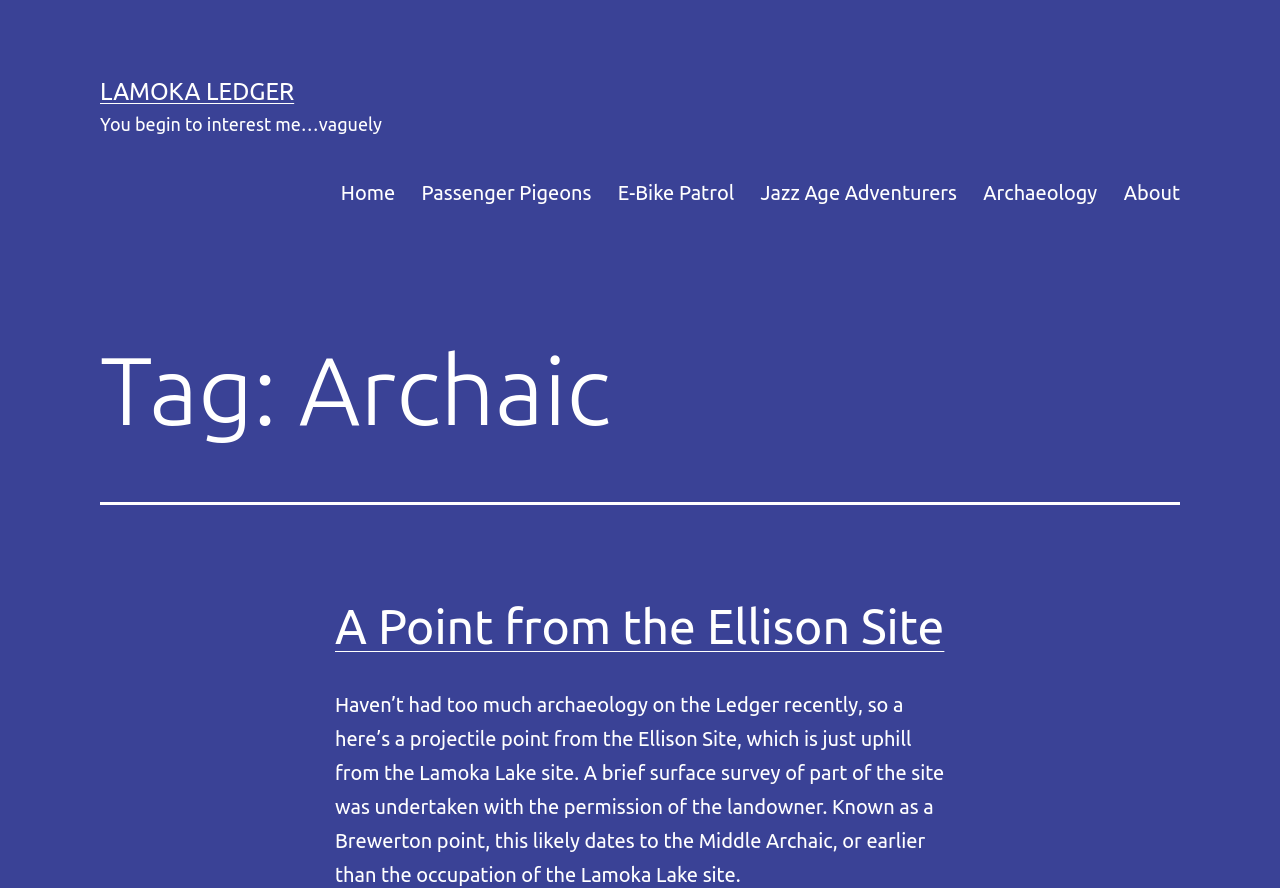Give the bounding box coordinates for the element described by: "Jazz Age Adventurers".

[0.584, 0.188, 0.758, 0.244]